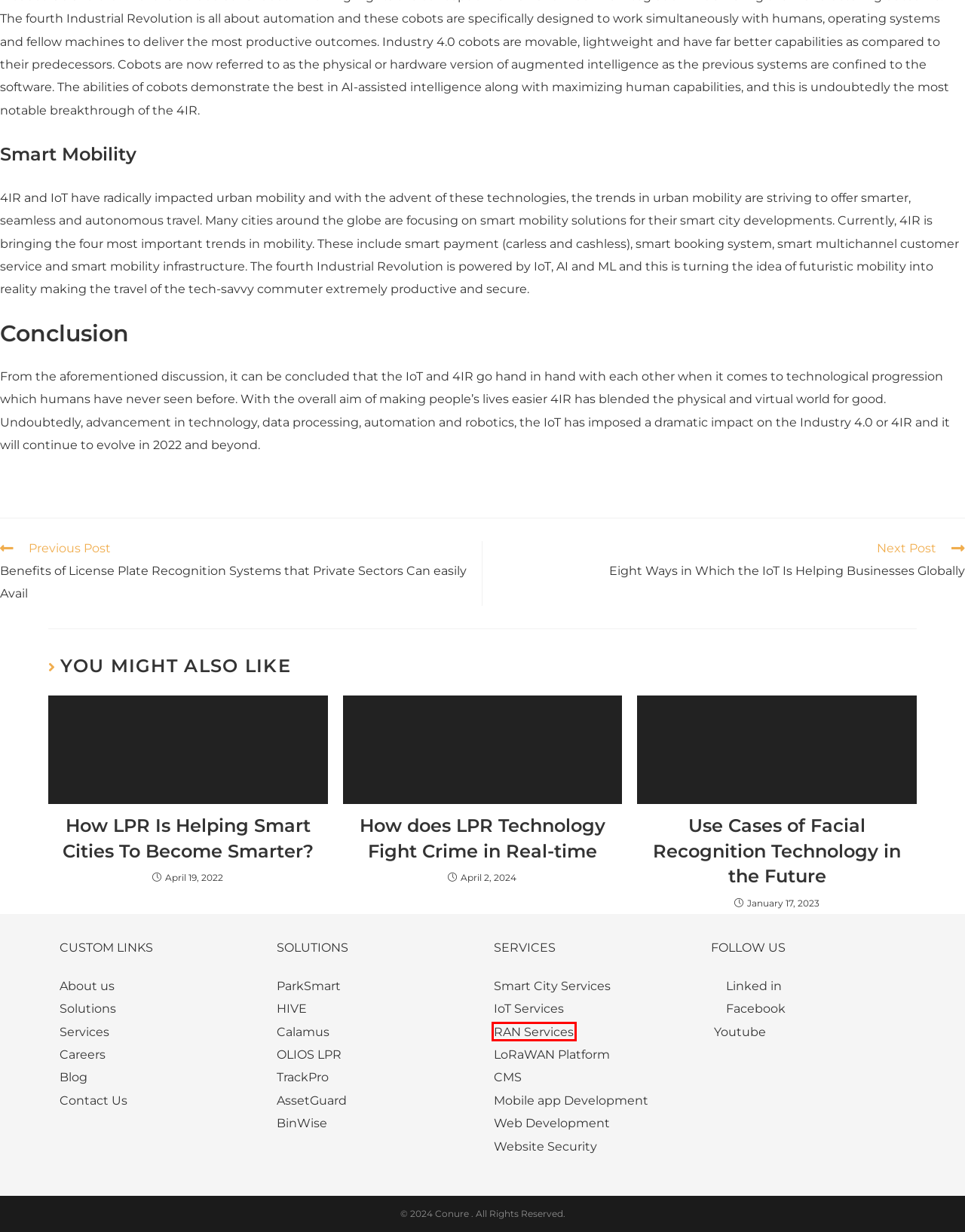Examine the webpage screenshot and identify the UI element enclosed in the red bounding box. Pick the webpage description that most accurately matches the new webpage after clicking the selected element. Here are the candidates:
A. Hive - Conure
B. IoT Services - Conure
C. RAN Services - Conure
D. LoRaWAN Platform - Conure
E. calamus - Conure
F. BinWise - Conure
G. Use Cases of Facial Recognition Technology in the Future - Conure
H. Olios-LPR - Conure

C